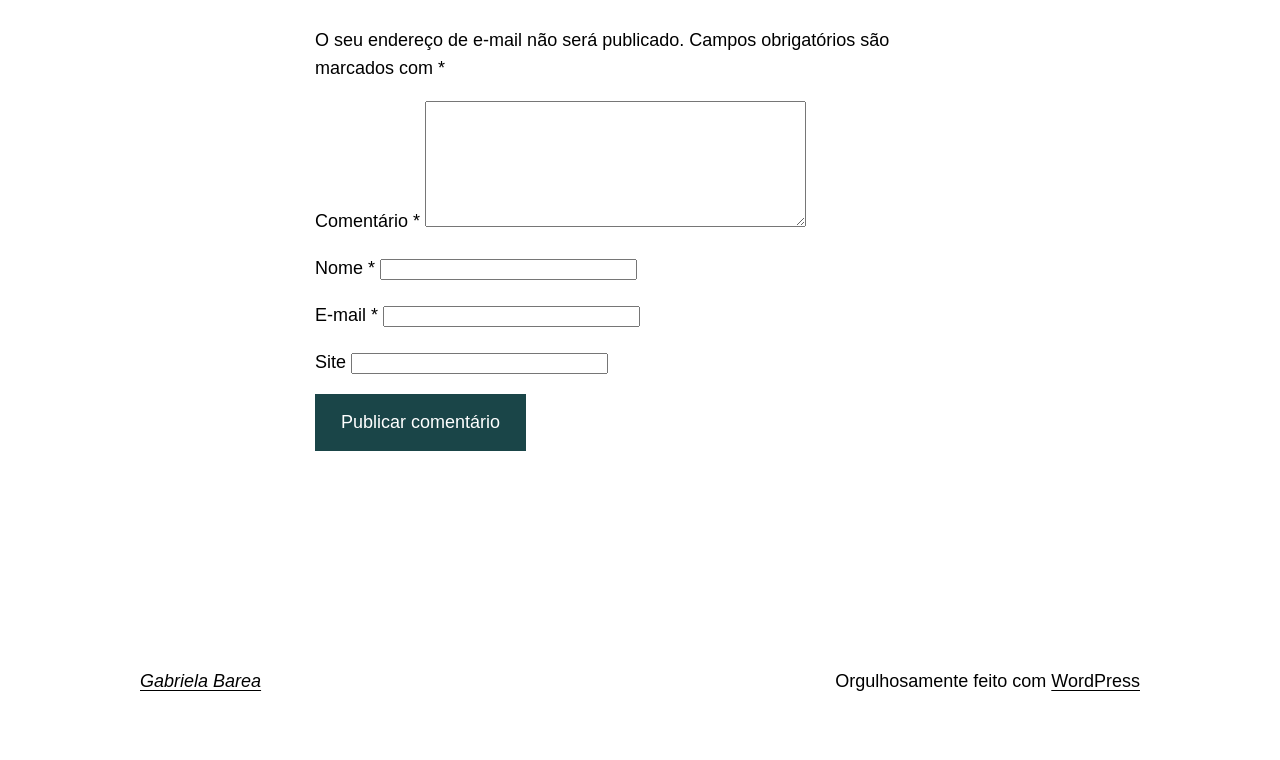Refer to the image and offer a detailed explanation in response to the question: What is the function of the button?

The button is labeled 'Publicar comentário', which translates to 'Publish comment'. Its position below the textboxes and its label suggest that its function is to submit the comment information entered in the textboxes.